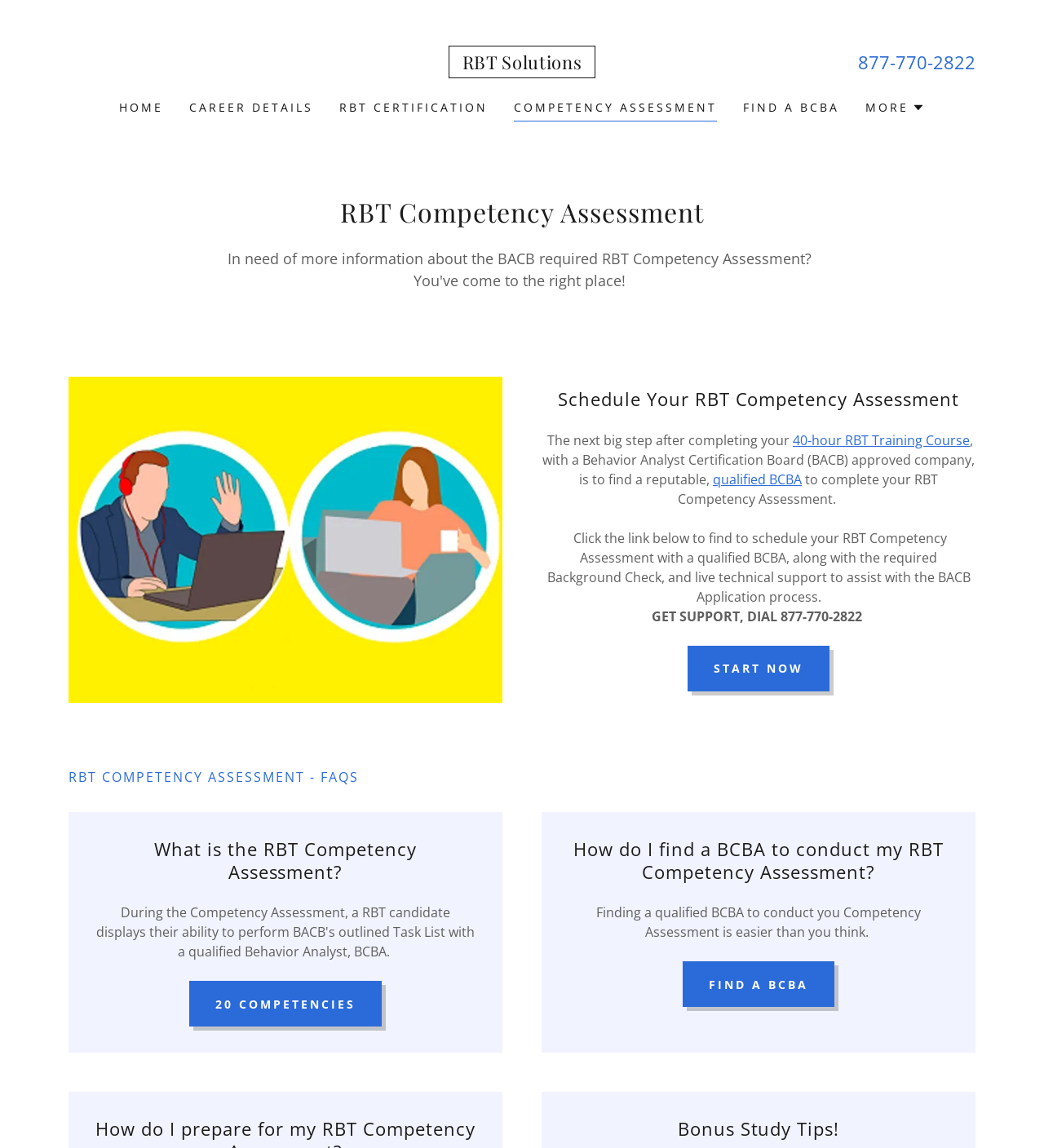Refer to the element description Home and identify the corresponding bounding box in the screenshot. Format the coordinates as (top-left x, top-left y, bottom-right x, bottom-right y) with values in the range of 0 to 1.

[0.109, 0.081, 0.161, 0.107]